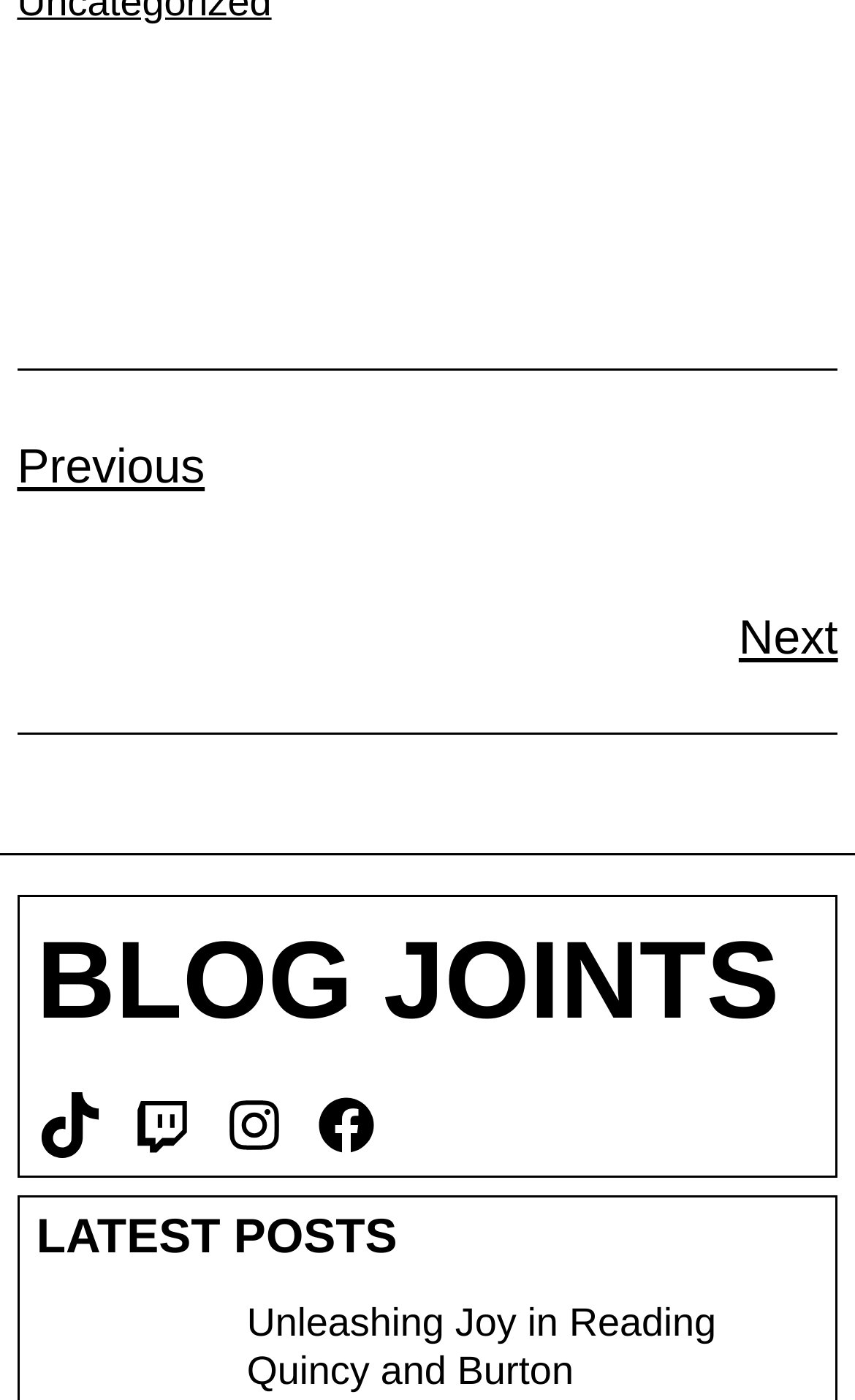What is the purpose of the 'Previous' and 'Next' links?
Provide a concise answer using a single word or phrase based on the image.

Navigation